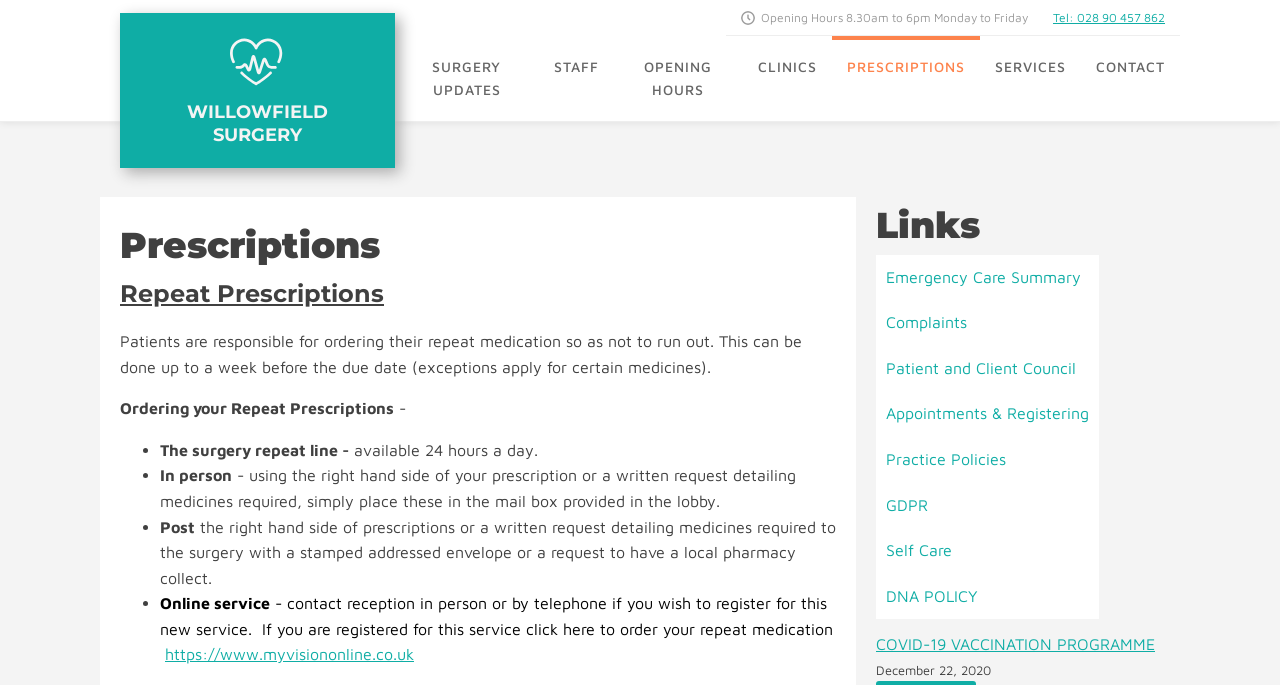Identify the bounding box coordinates of the area that should be clicked in order to complete the given instruction: "Click the 'SURGERY UPDATES' link". The bounding box coordinates should be four float numbers between 0 and 1, i.e., [left, top, right, bottom].

[0.308, 0.053, 0.421, 0.177]